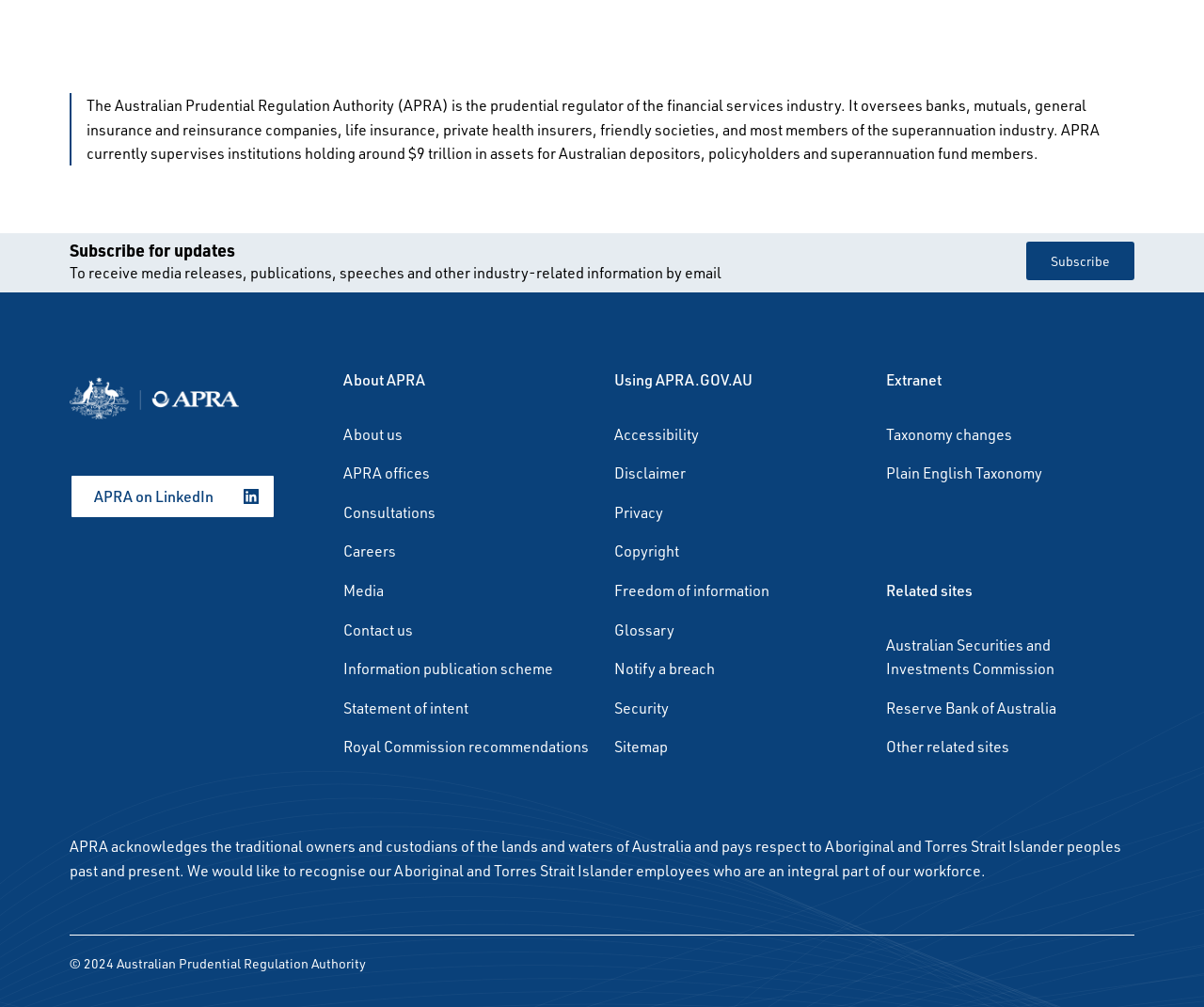Find the bounding box coordinates of the clickable region needed to perform the following instruction: "Contact us". The coordinates should be provided as four float numbers between 0 and 1, i.e., [left, top, right, bottom].

[0.285, 0.613, 0.343, 0.637]